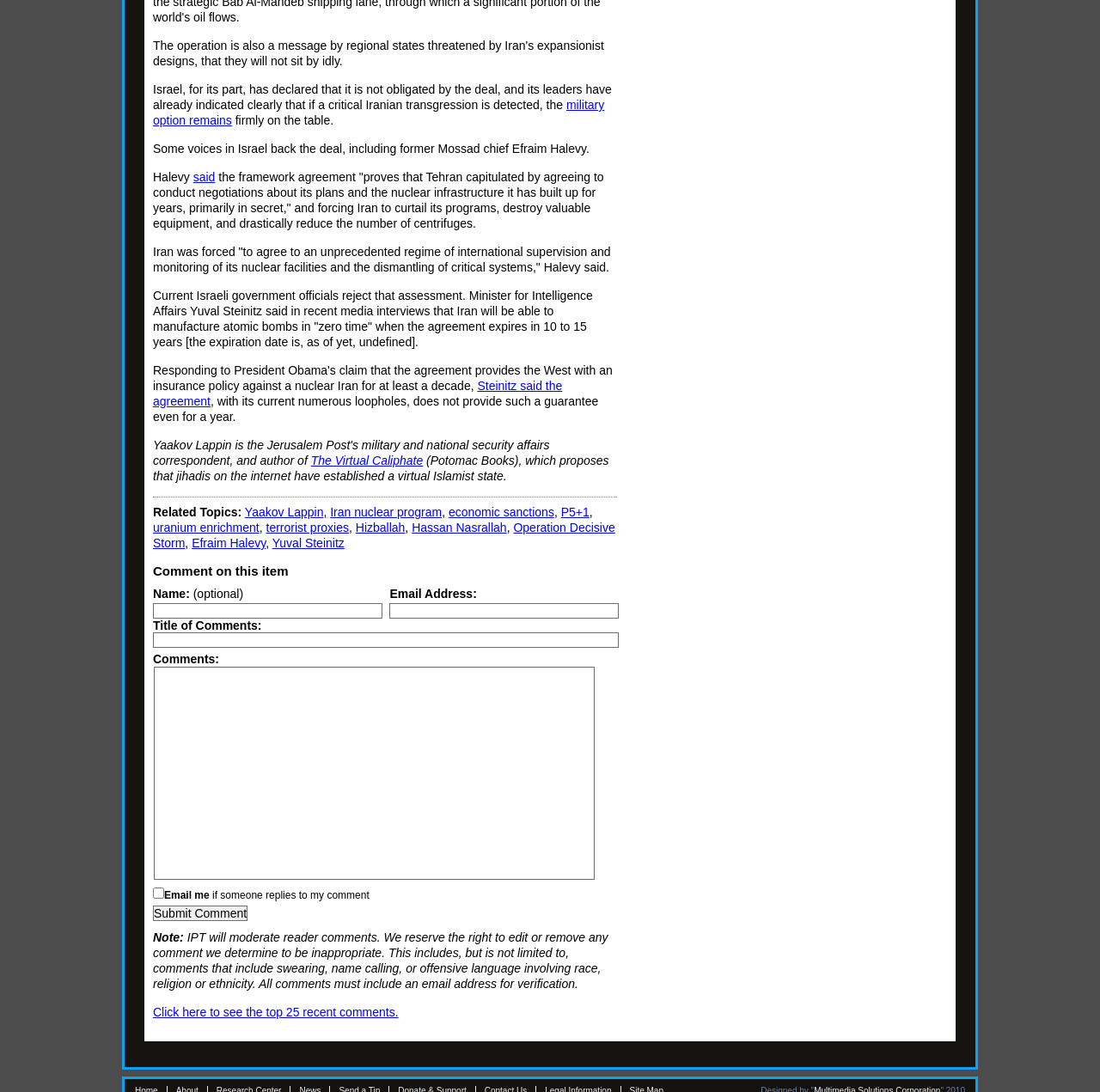Please locate the bounding box coordinates for the element that should be clicked to achieve the following instruction: "Click the link 'Steinitz said the agreement'". Ensure the coordinates are given as four float numbers between 0 and 1, i.e., [left, top, right, bottom].

[0.139, 0.347, 0.511, 0.374]